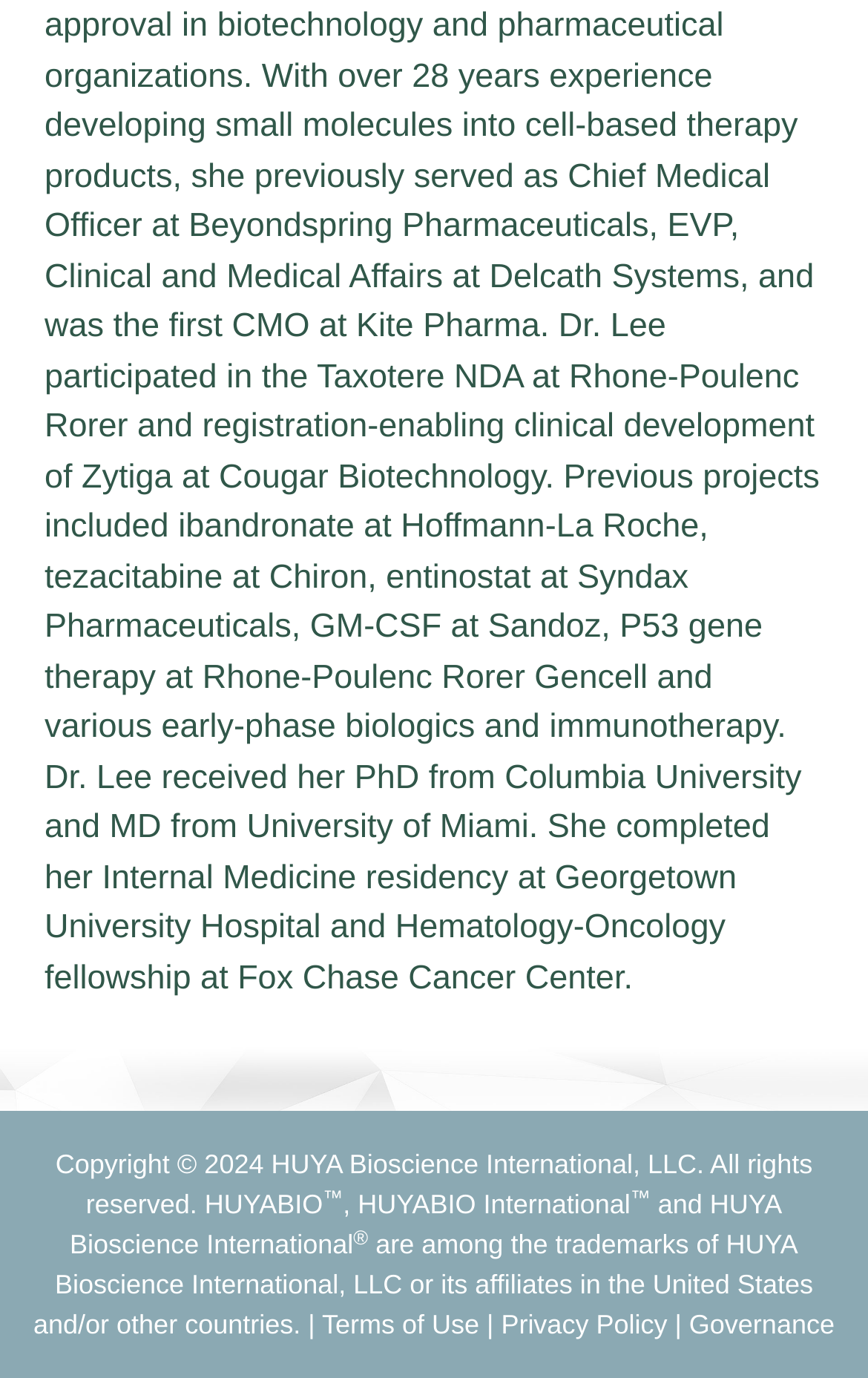What is the company name?
With the help of the image, please provide a detailed response to the question.

The company name can be found in the copyright statement at the bottom of the webpage, which states 'Copyright © 2024 HUYA Bioscience International, LLC. All rights reserved.'